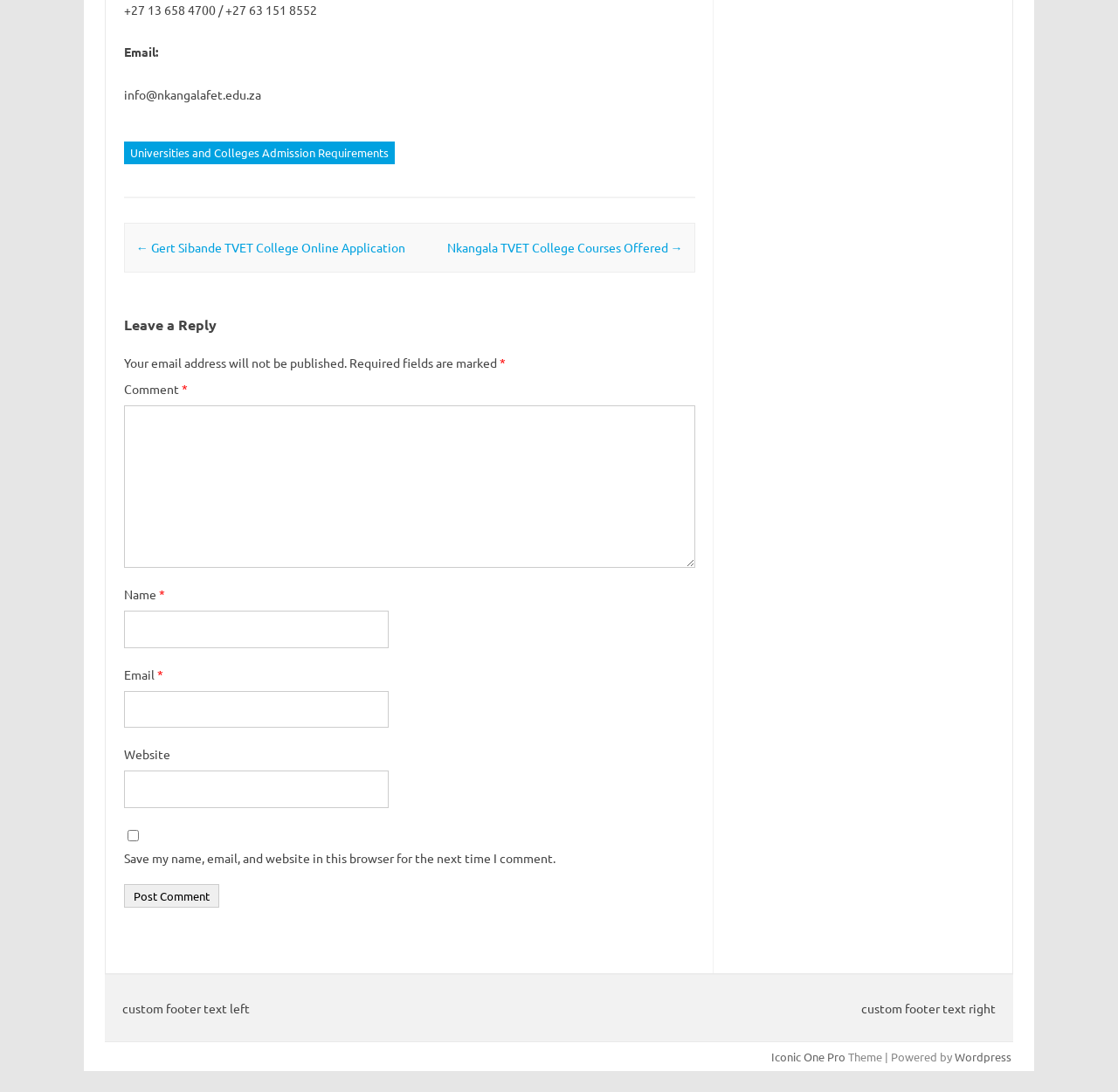What is the platform that powers the website?
Refer to the image and provide a thorough answer to the question.

I found the platform that powers the website by looking at the link element with the OCR text 'Wordpress' at the bottom of the webpage, next to the theme information.